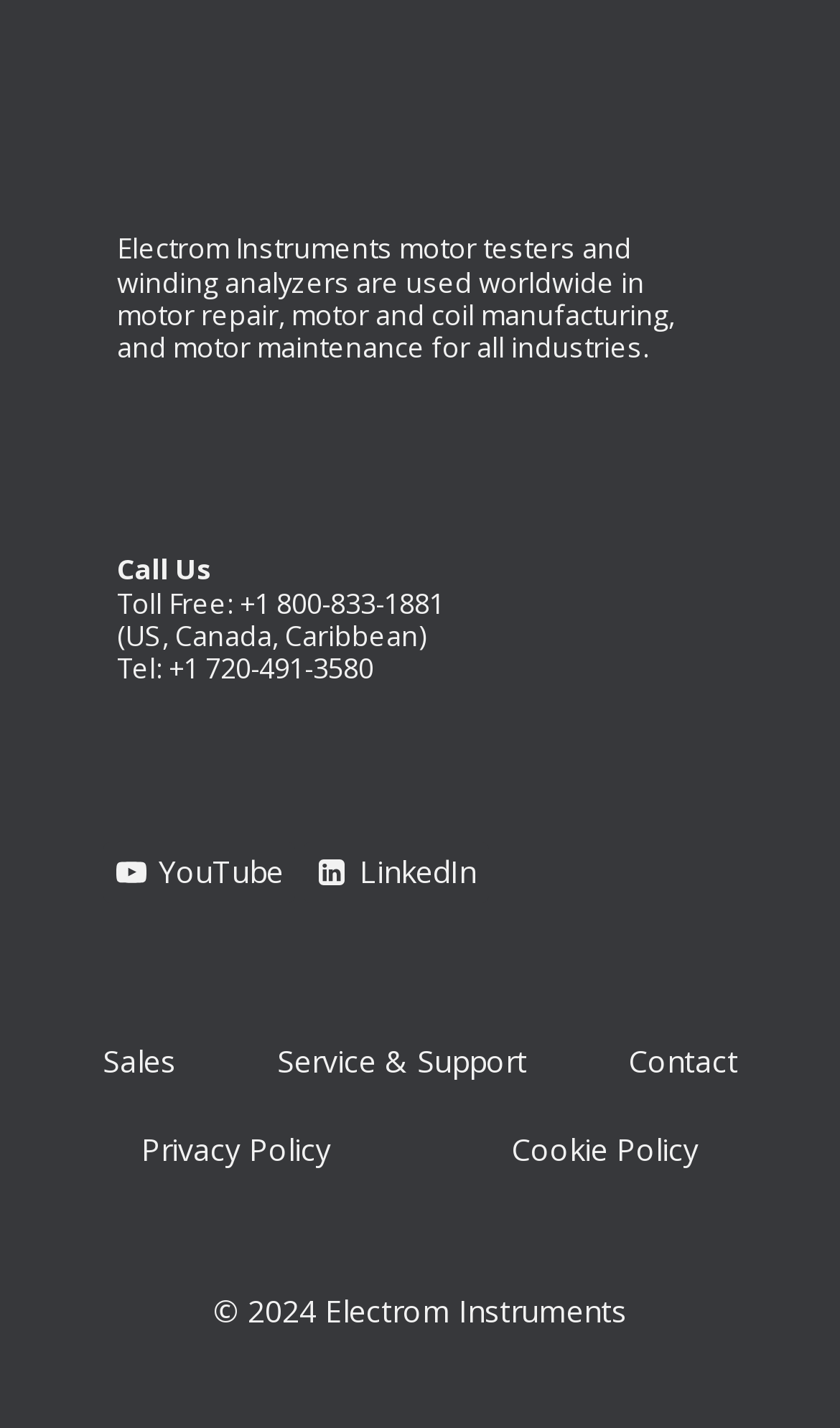Refer to the image and answer the question with as much detail as possible: What social media platforms are linked on the webpage?

The social media links can be found in the middle section of the webpage. There are two links, one for YouTube and one for Linkedin, each with an accompanying image of the respective platform's logo.